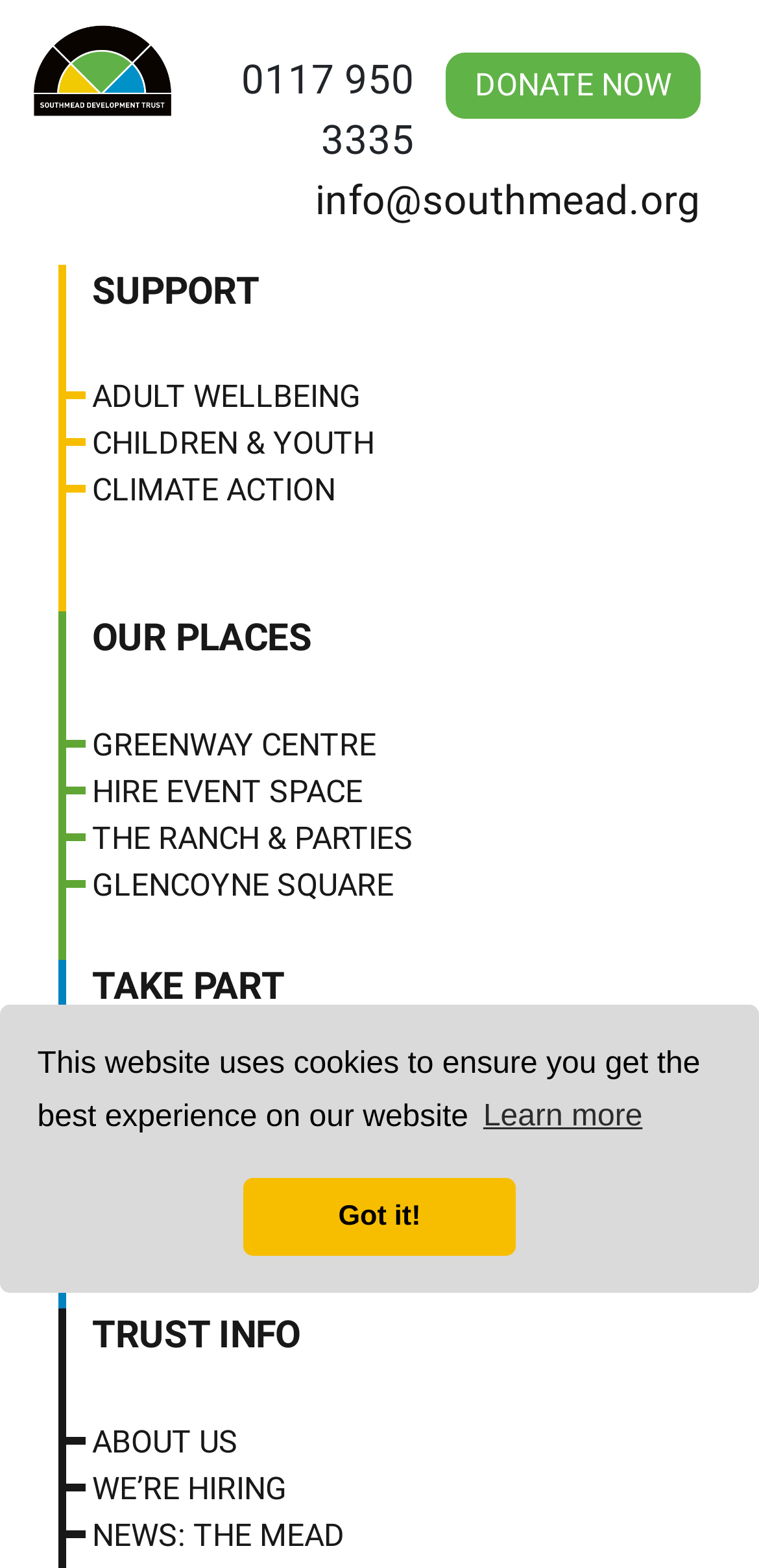Identify the bounding box coordinates for the region of the element that should be clicked to carry out the instruction: "Visit Southmead Development Trust". The bounding box coordinates should be four float numbers between 0 and 1, i.e., [left, top, right, bottom].

[0.038, 0.033, 0.231, 0.056]